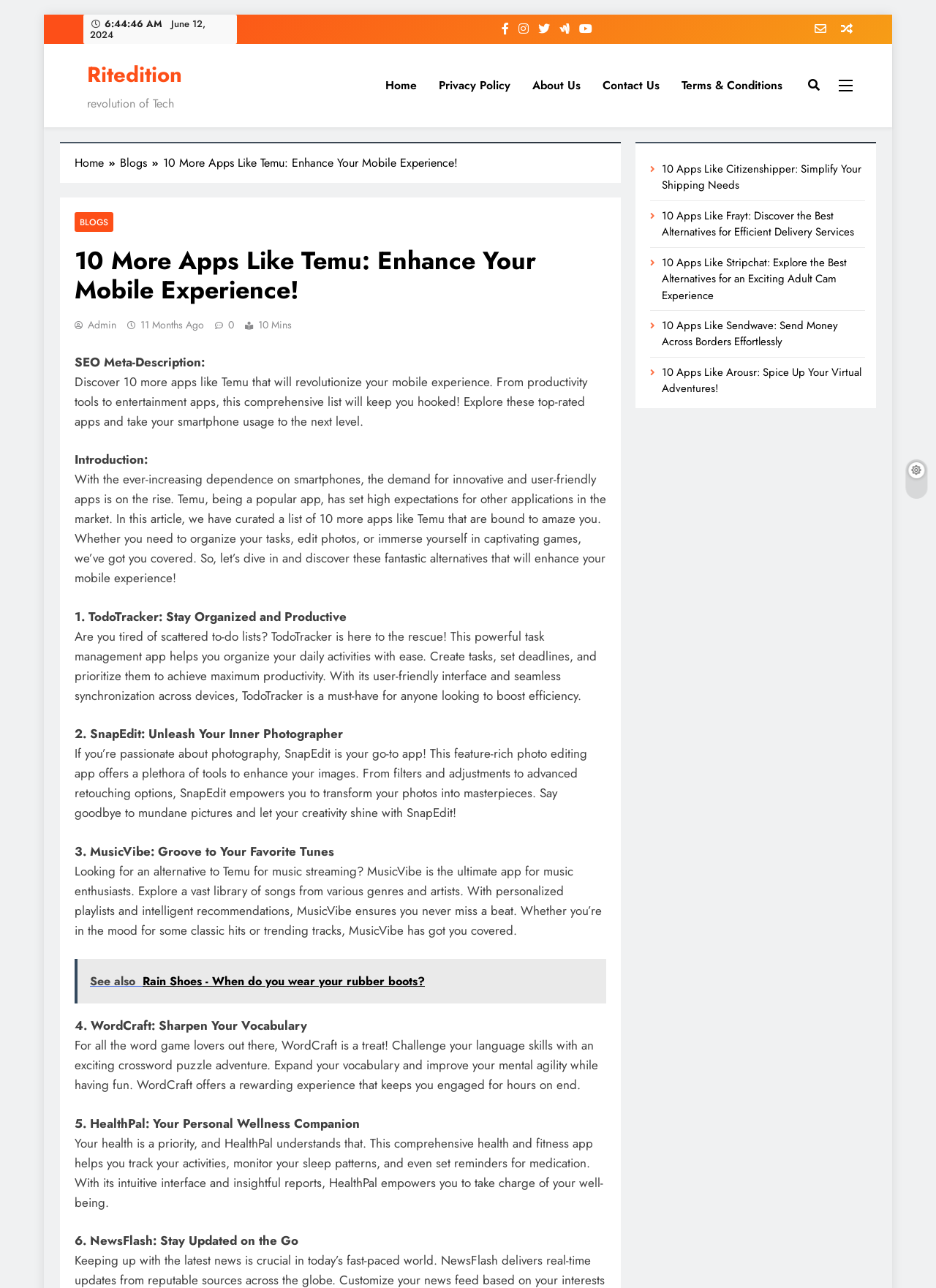Using the description "Terms & Conditions", locate and provide the bounding box of the UI element.

[0.716, 0.051, 0.848, 0.082]